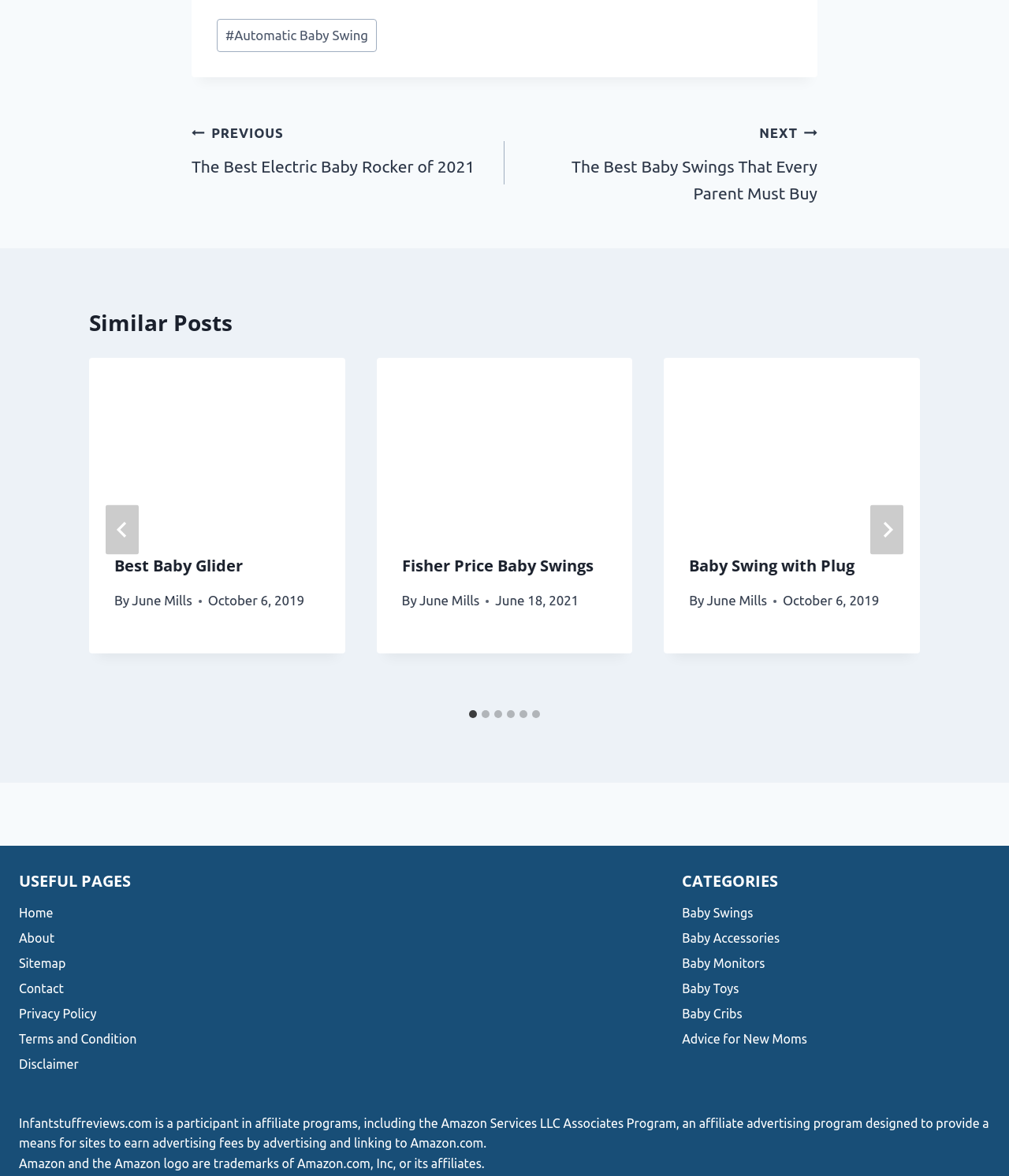Identify the bounding box coordinates for the UI element that matches this description: "parent_node: Fisher Price Baby Swings".

[0.373, 0.304, 0.627, 0.449]